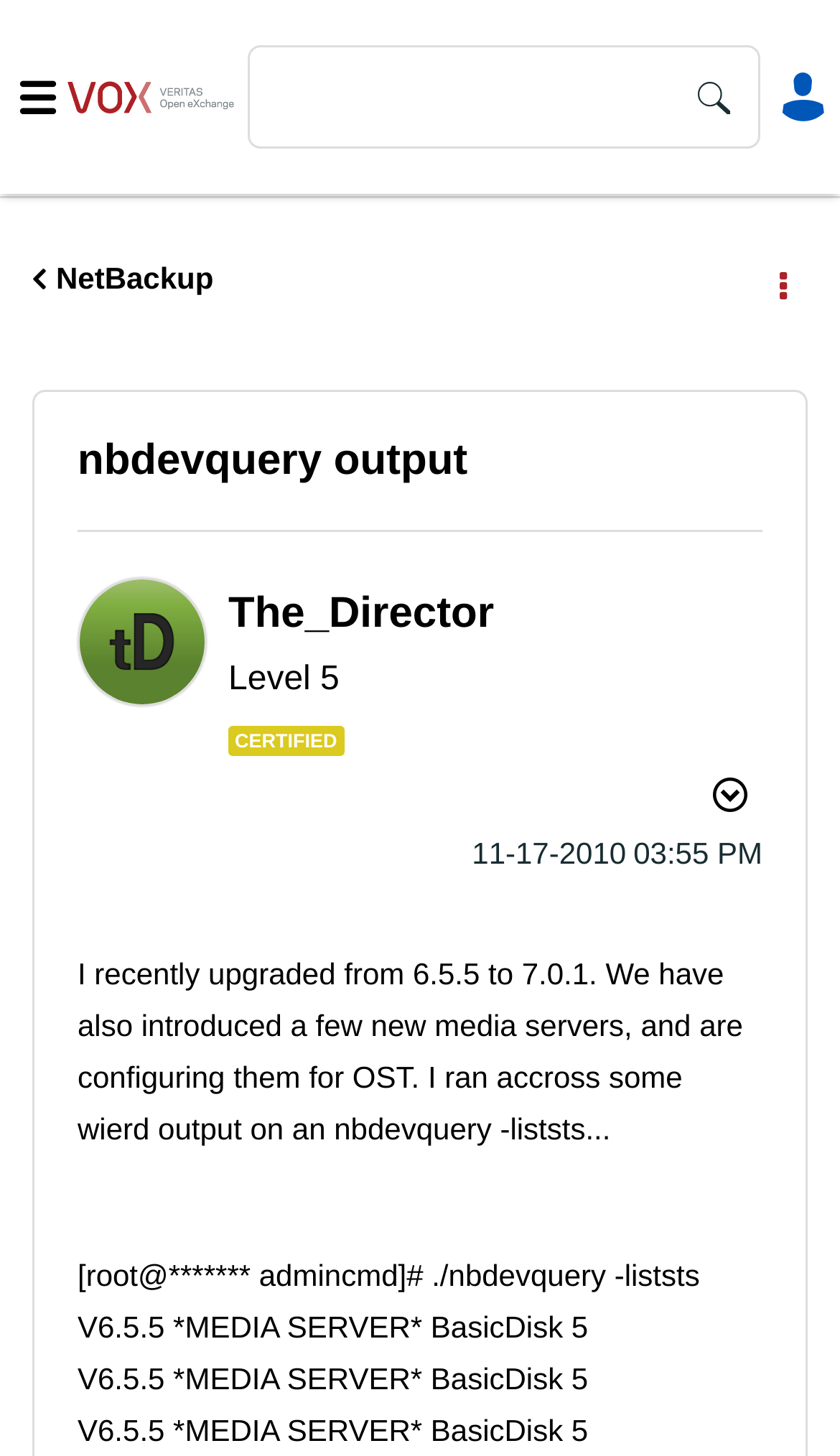What is the time of the post?
From the image, provide a succinct answer in one word or a short phrase.

03:55 PM